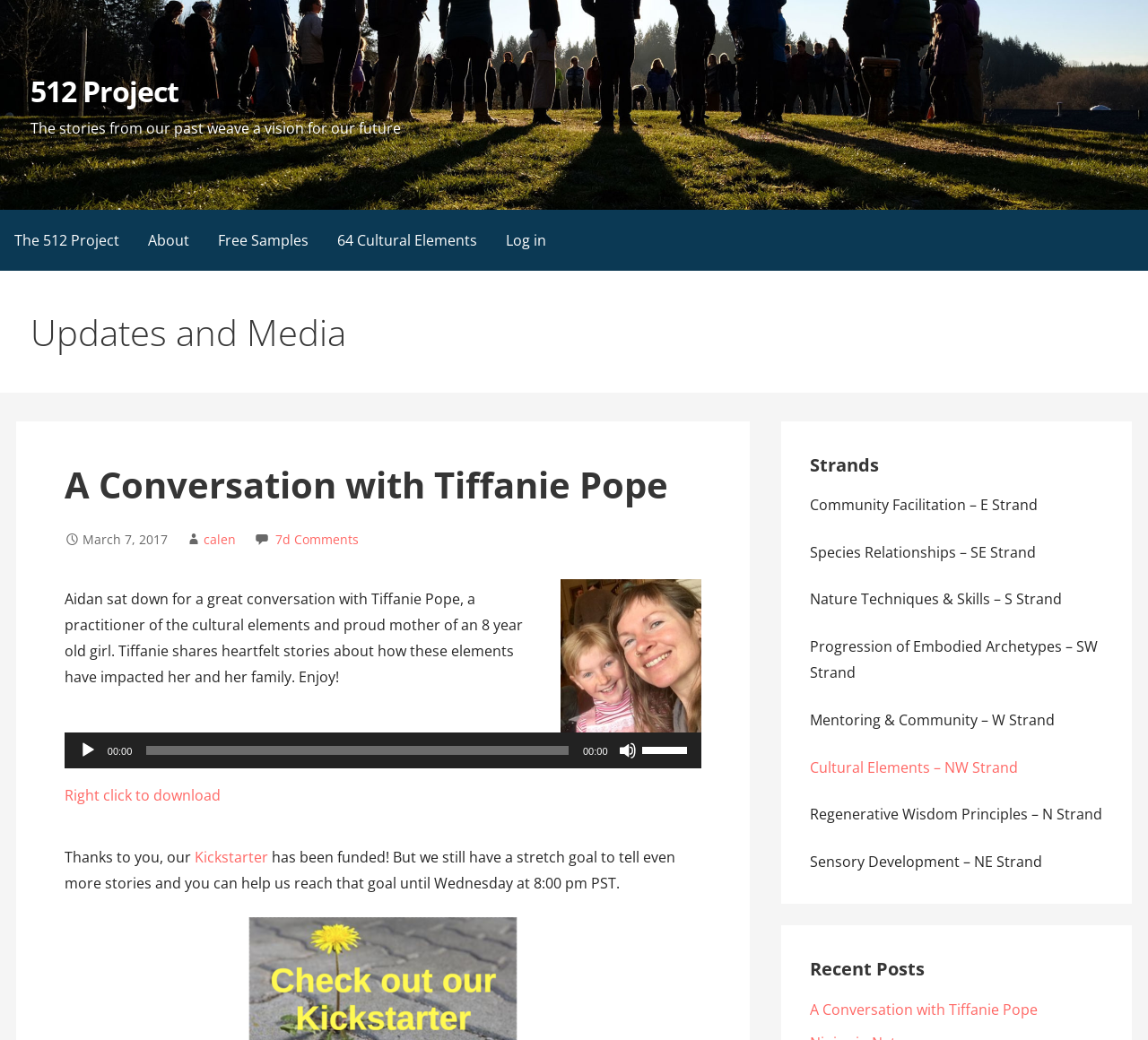Please pinpoint the bounding box coordinates for the region I should click to adhere to this instruction: "Search".

None